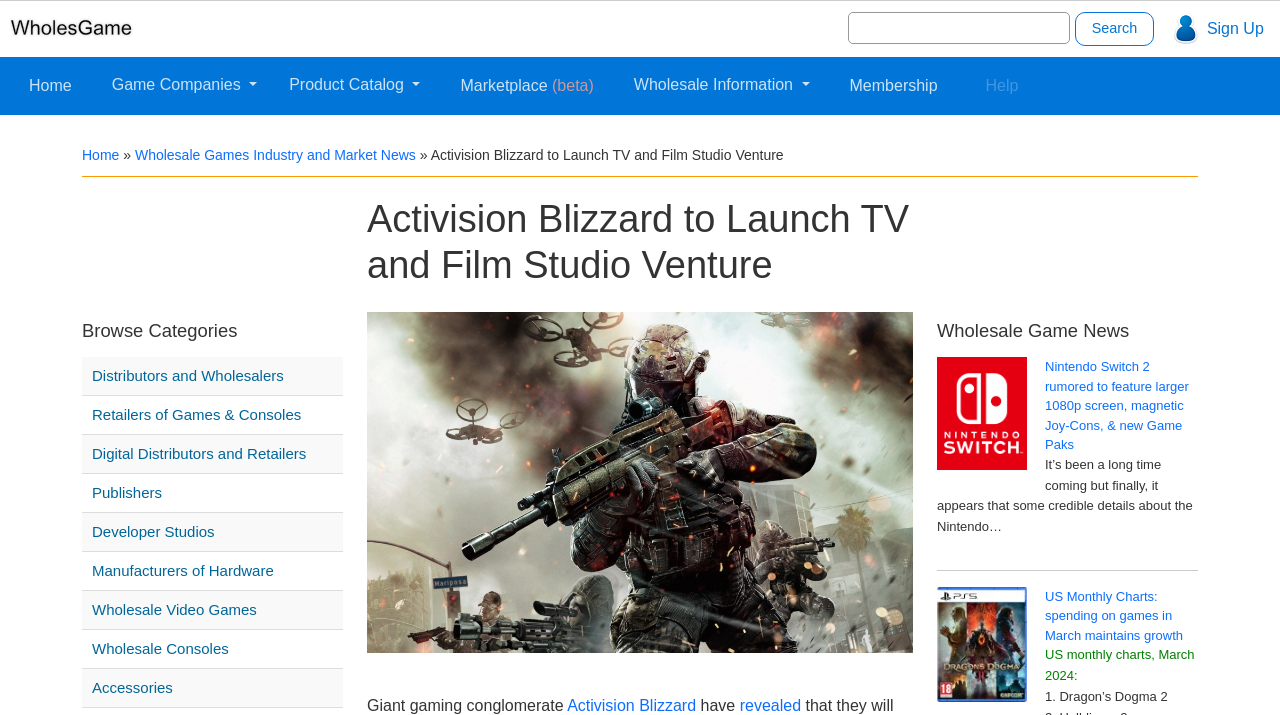Examine the image and give a thorough answer to the following question:
What is the purpose of the textbox?

I found a textbox element with the description 'Search for:' and a search button next to it, indicating that the purpose of the textbox is to input search queries.